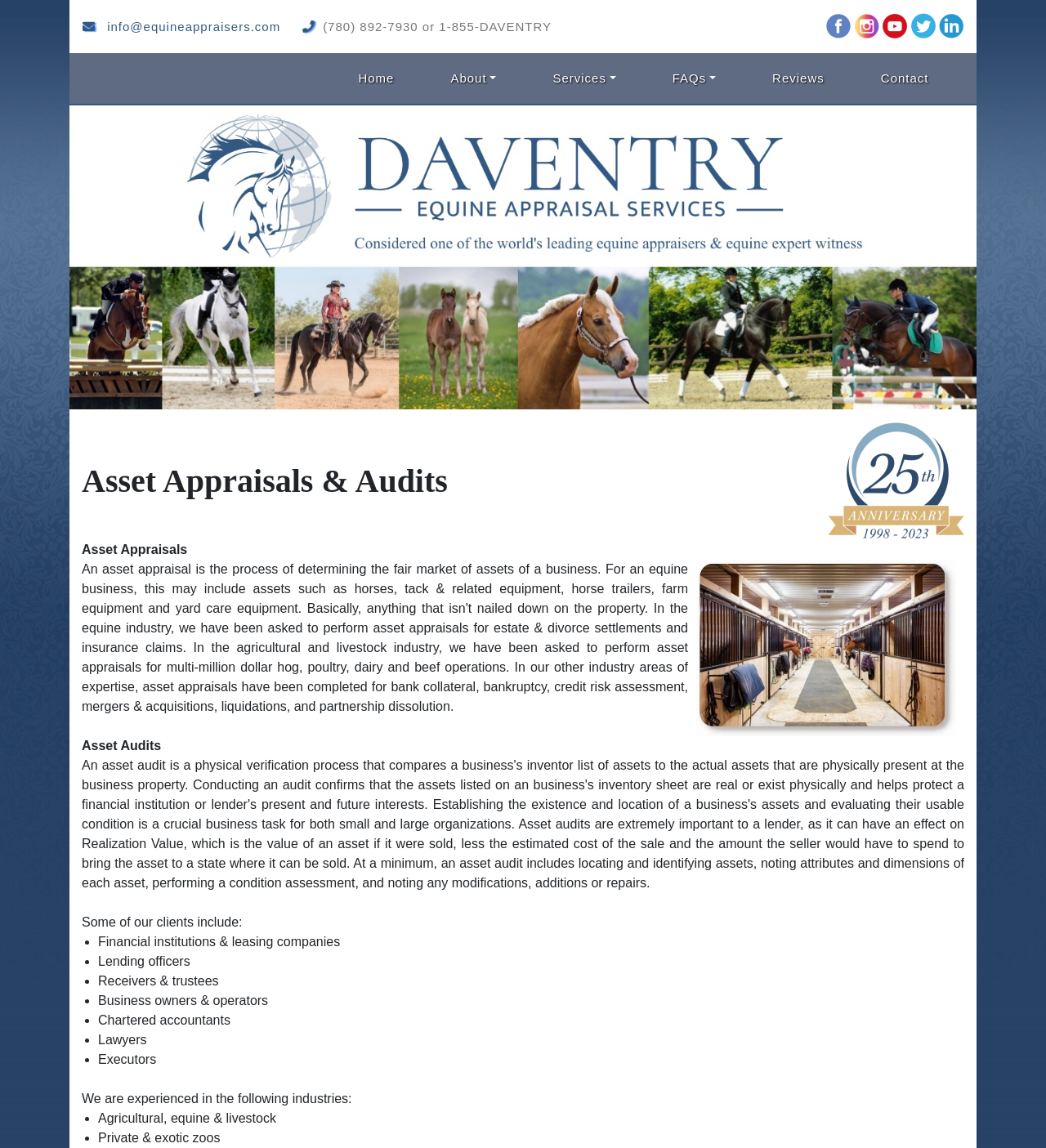Determine the bounding box coordinates (top-left x, top-left y, bottom-right x, bottom-right y) of the UI element described in the following text: Reviews

[0.717, 0.052, 0.809, 0.083]